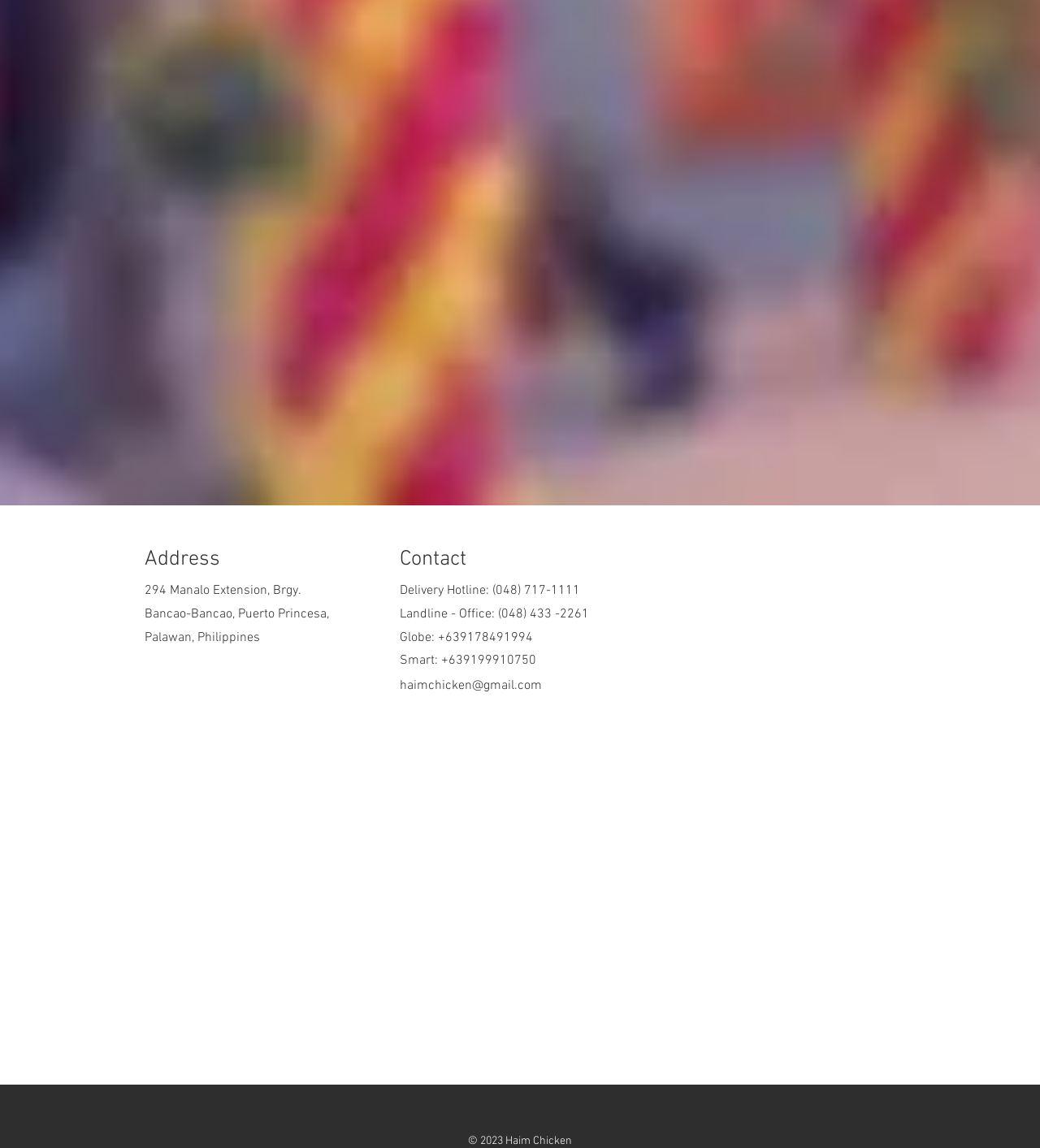Locate the bounding box coordinates of the region to be clicked to comply with the following instruction: "Click on the Sign Up button". The coordinates must be four float numbers between 0 and 1, in the form [left, top, right, bottom].

None